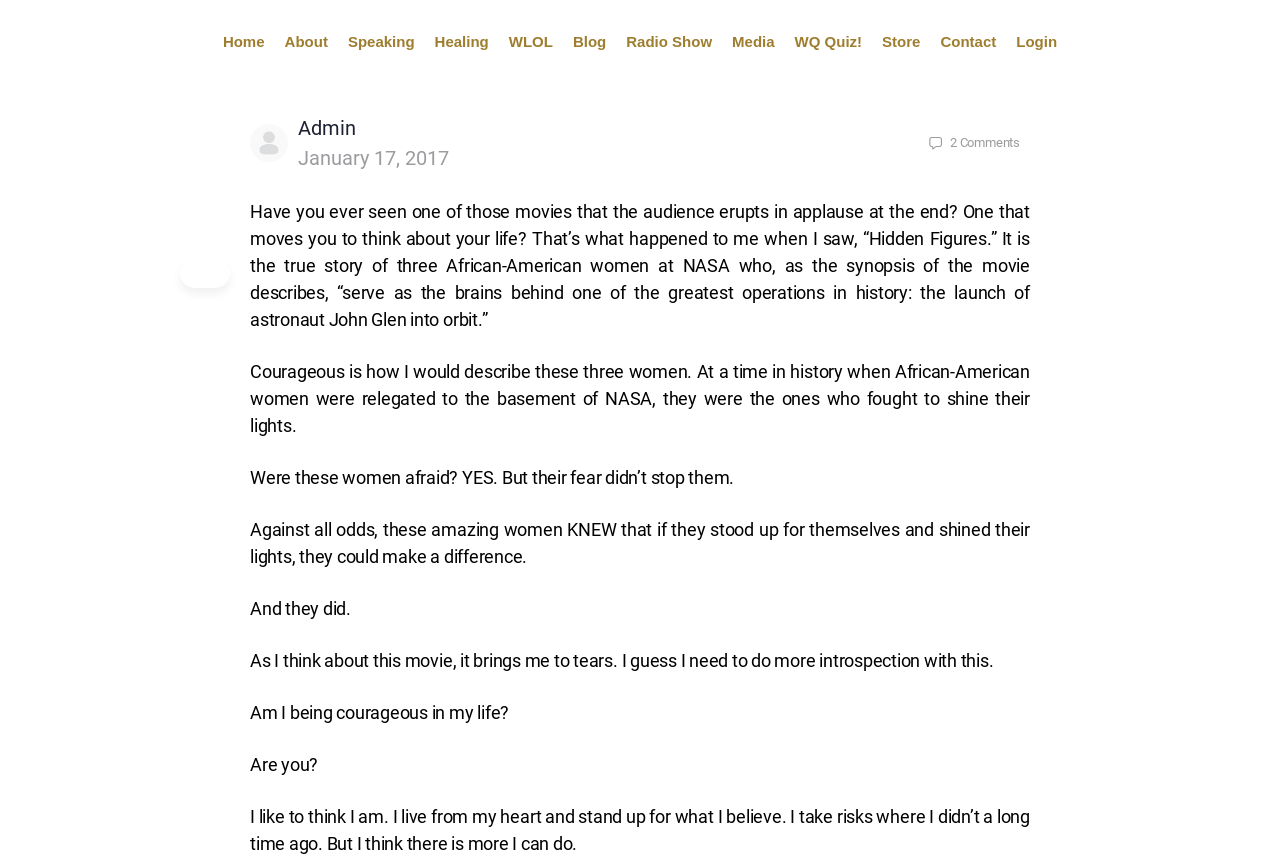Provide a short answer using a single word or phrase for the following question: 
What is the author's profession?

Life Coach